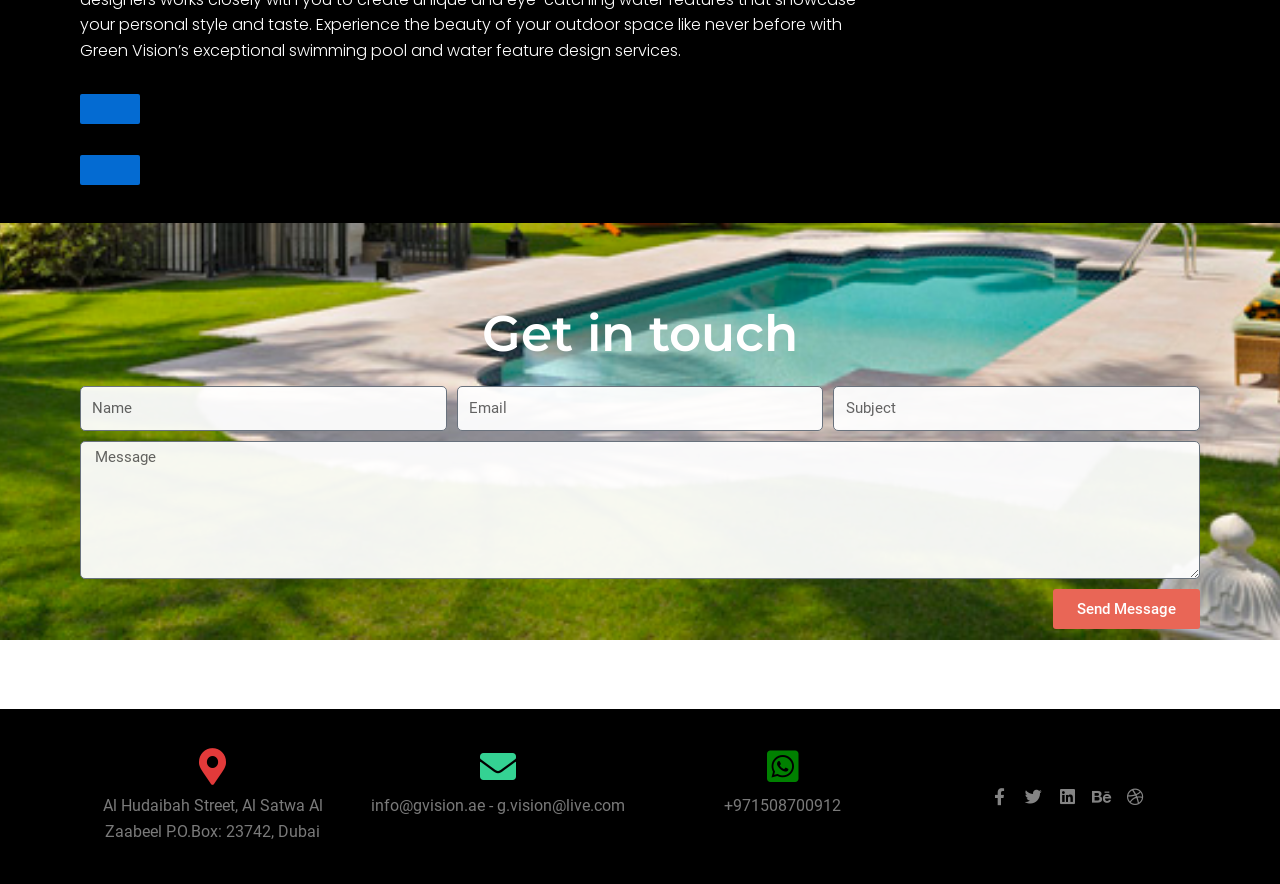Find the coordinates for the bounding box of the element with this description: "parent_node: Subject name="form_fields[field_29bcc85]" placeholder="Subject"".

[0.651, 0.436, 0.937, 0.488]